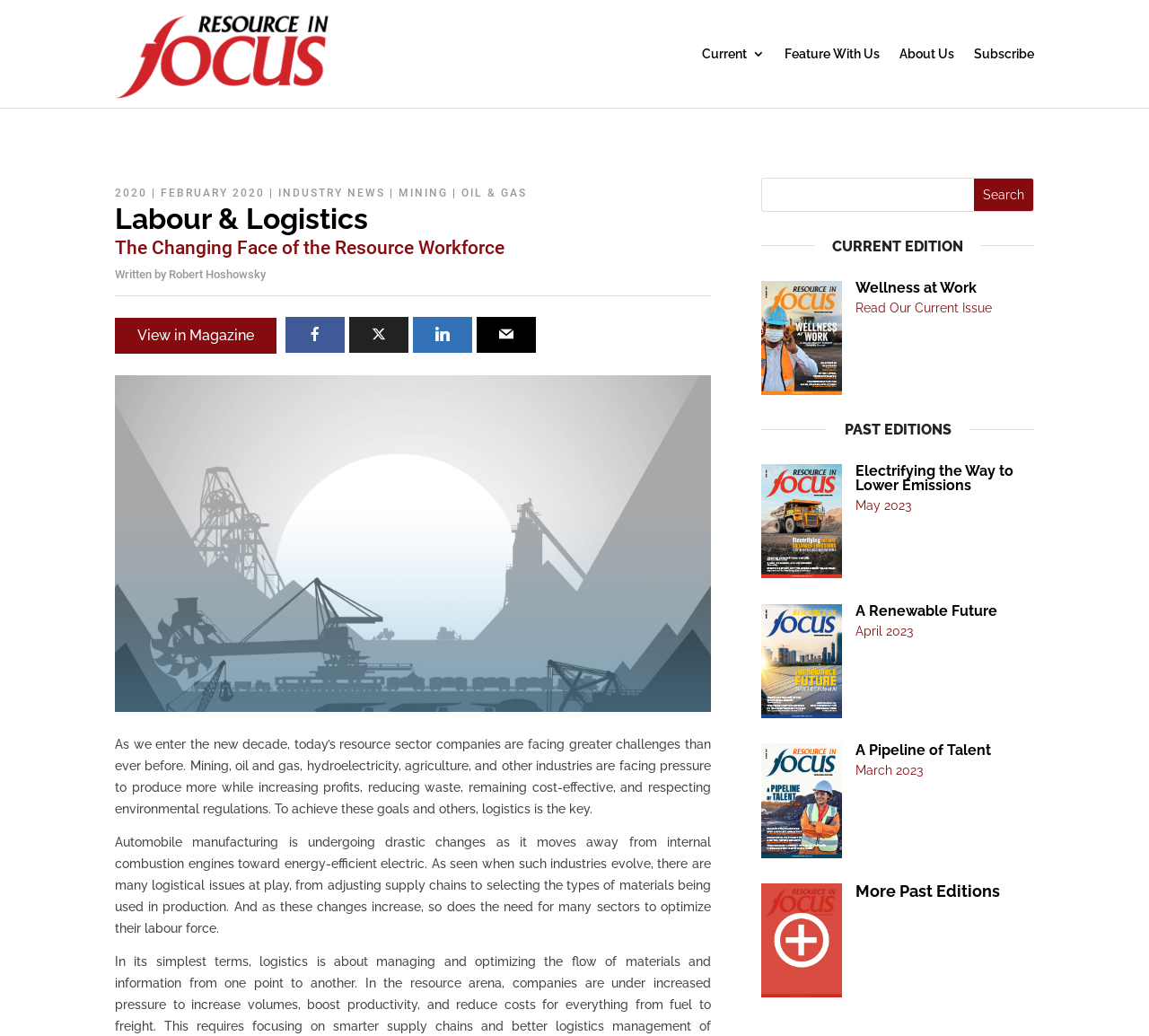Determine the bounding box coordinates of the clickable region to execute the instruction: "Open the Search Bar". The coordinates should be four float numbers between 0 and 1, denoted as [left, top, right, bottom].

None